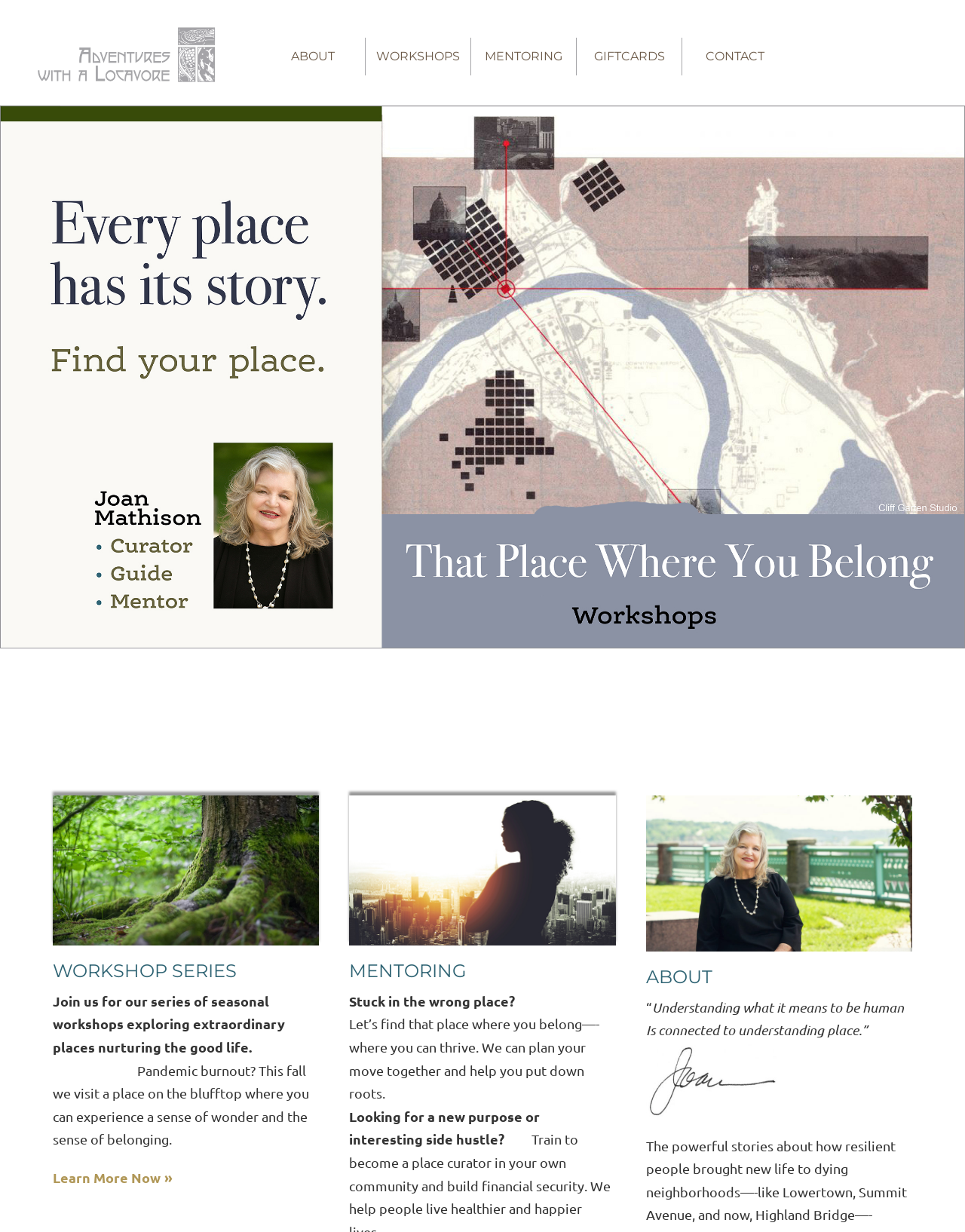What is the main theme of the workshops?
Please give a well-detailed answer to the question.

Based on the webpage, the main theme of the workshops is seasonal places, as mentioned in the text 'Join us for our series of seasonal workshops exploring extraordinary places nurturing the good life.'